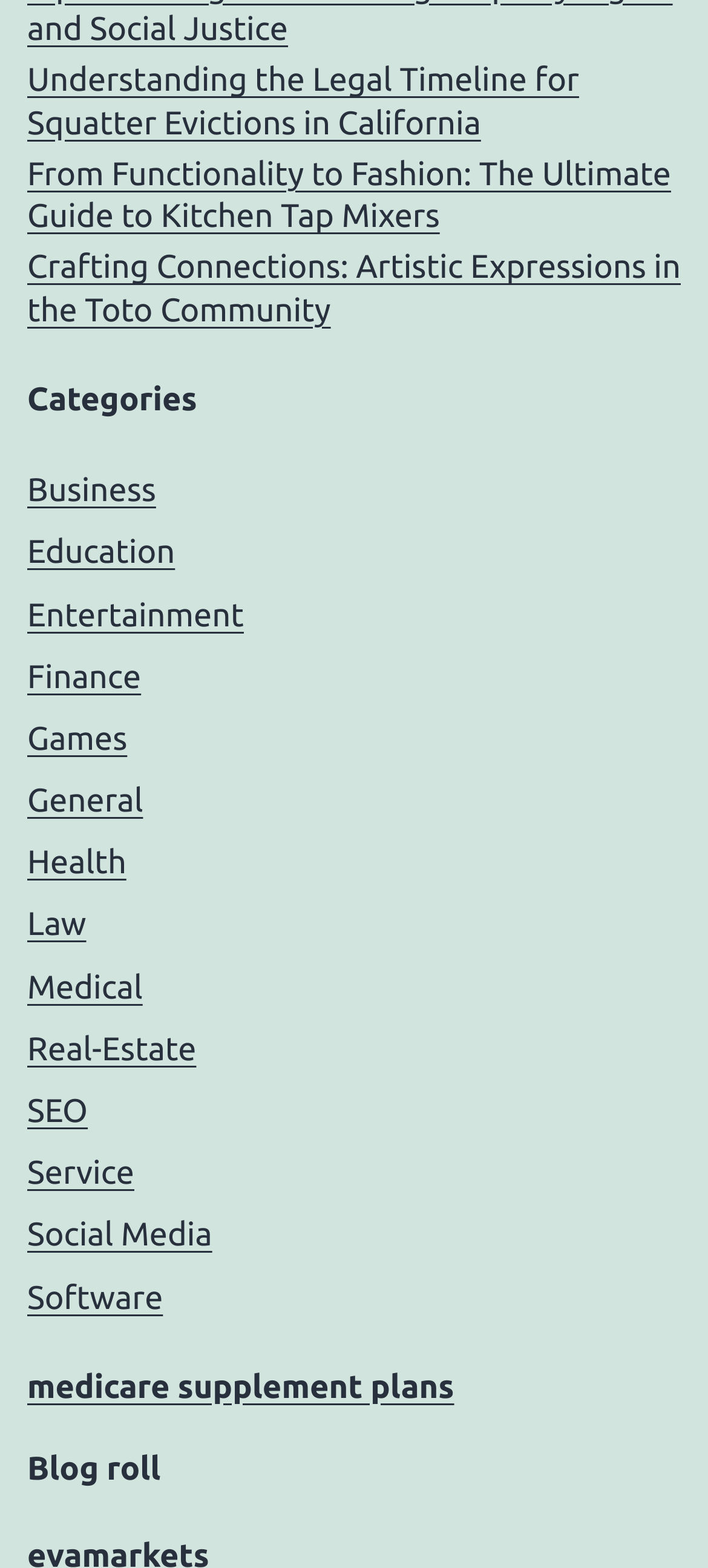Answer the following query with a single word or phrase:
How many categories are listed?

18